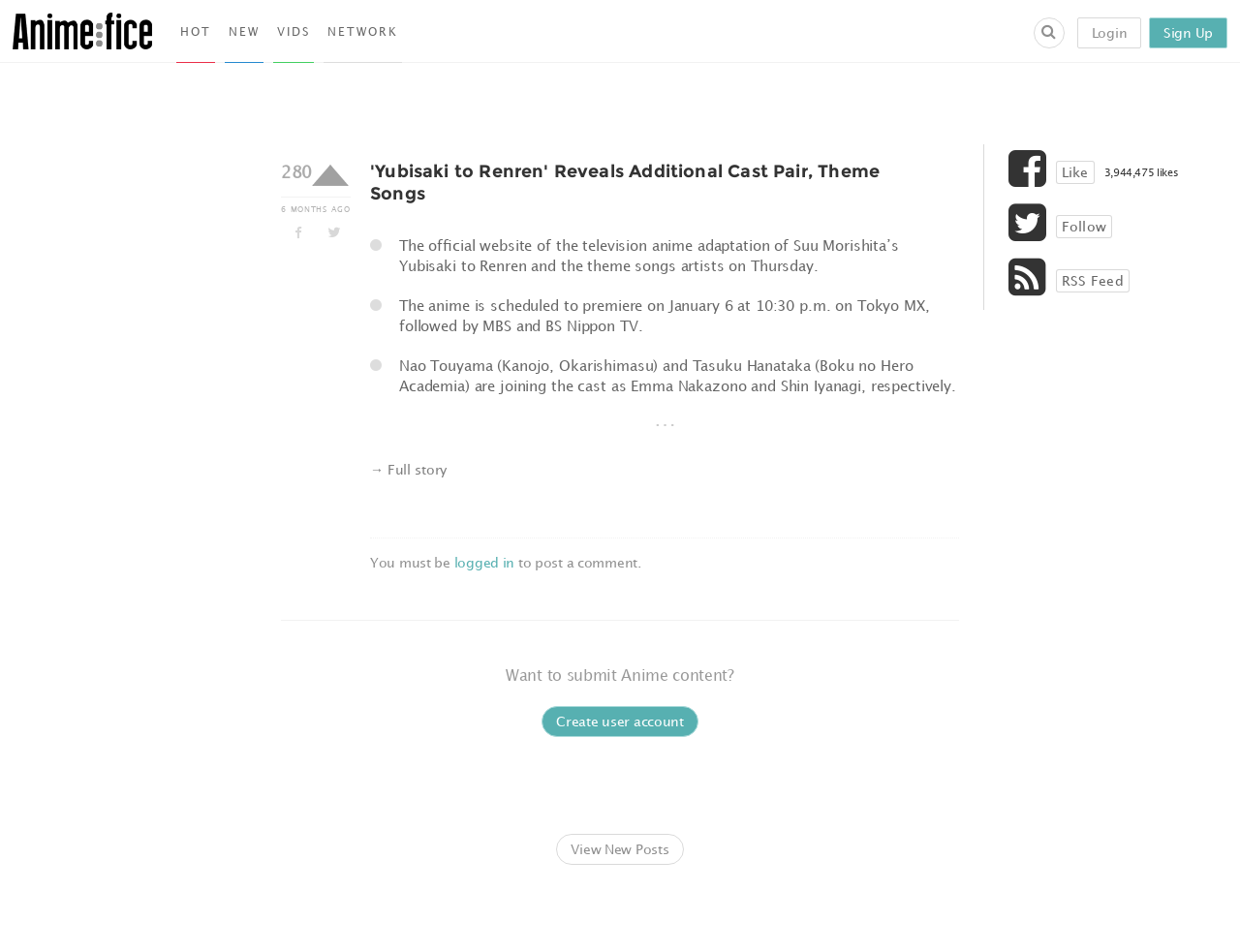Can you look at the image and give a comprehensive answer to the question:
What is the name of the anime?

I found the answer by looking at the text content of the webpage, specifically the title of the article which is 'Yubisaki to Renren' Reveals Additional Cast Pair, Theme Songs.